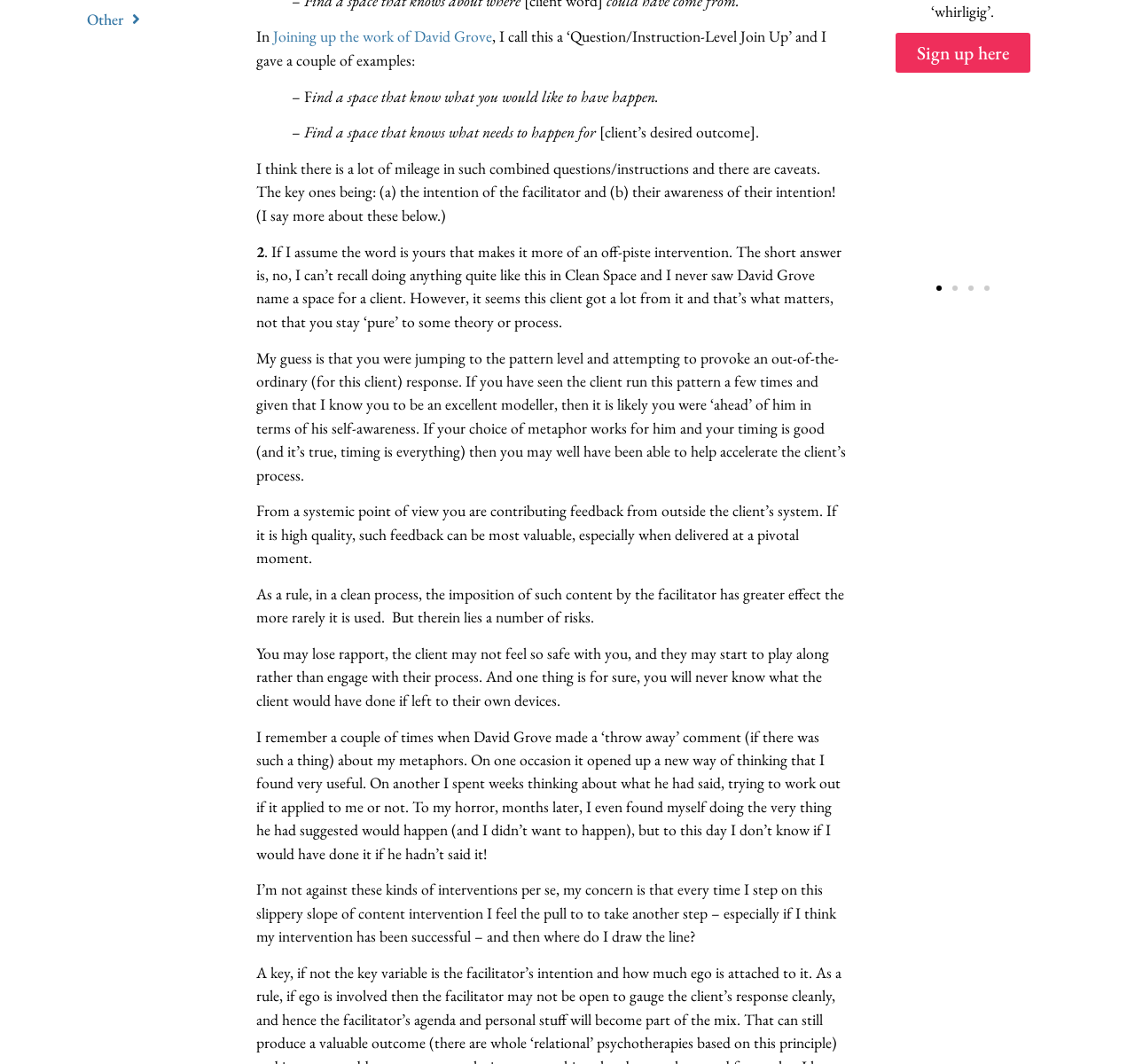Ascertain the bounding box coordinates for the UI element detailed here: "Other". The coordinates should be provided as [left, top, right, bottom] with each value being a float between 0 and 1.

[0.07, 0.003, 0.195, 0.034]